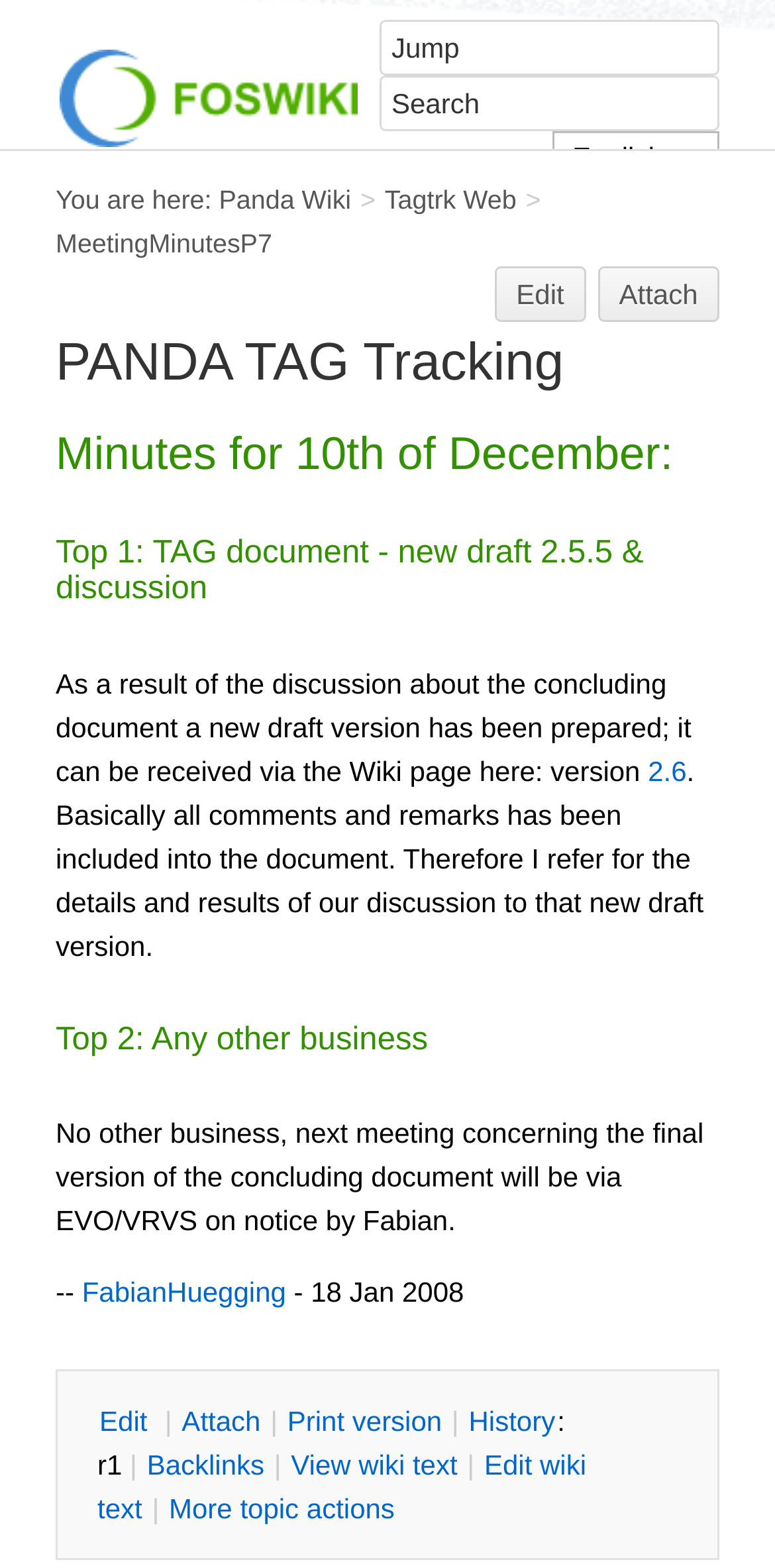Please determine the bounding box coordinates of the area that needs to be clicked to complete this task: 'Jump to a specific page'. The coordinates must be four float numbers between 0 and 1, formatted as [left, top, right, bottom].

[0.462, 0.013, 0.928, 0.117]